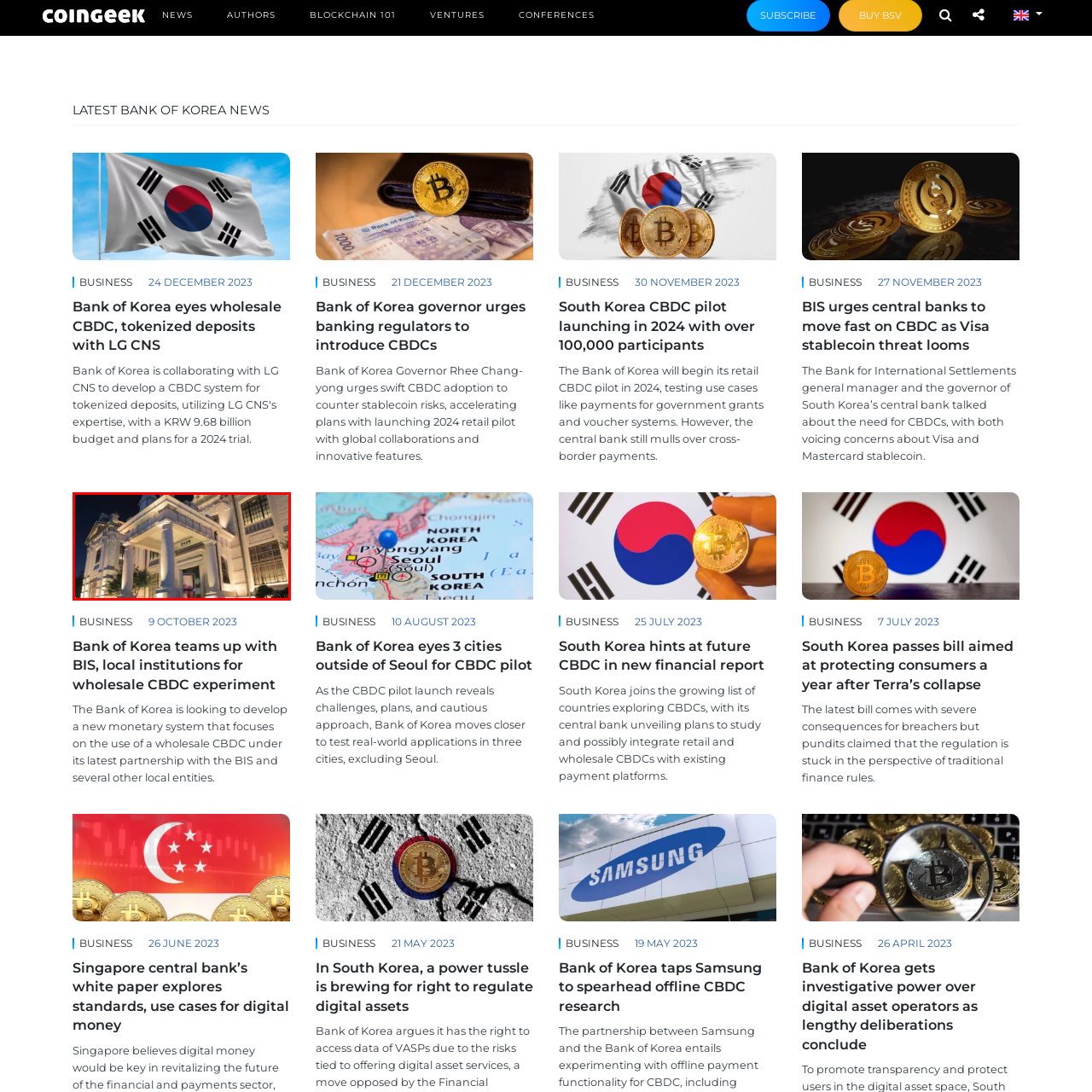What is the architectural style of the building?
Inspect the image enclosed within the red bounding box and provide a detailed answer to the question, using insights from the image.

The caption describes the building's architecture as showcasing 'classic design elements with grand columns and ornate detailing', suggesting that the building's style is rooted in traditional or classical architectural principles.